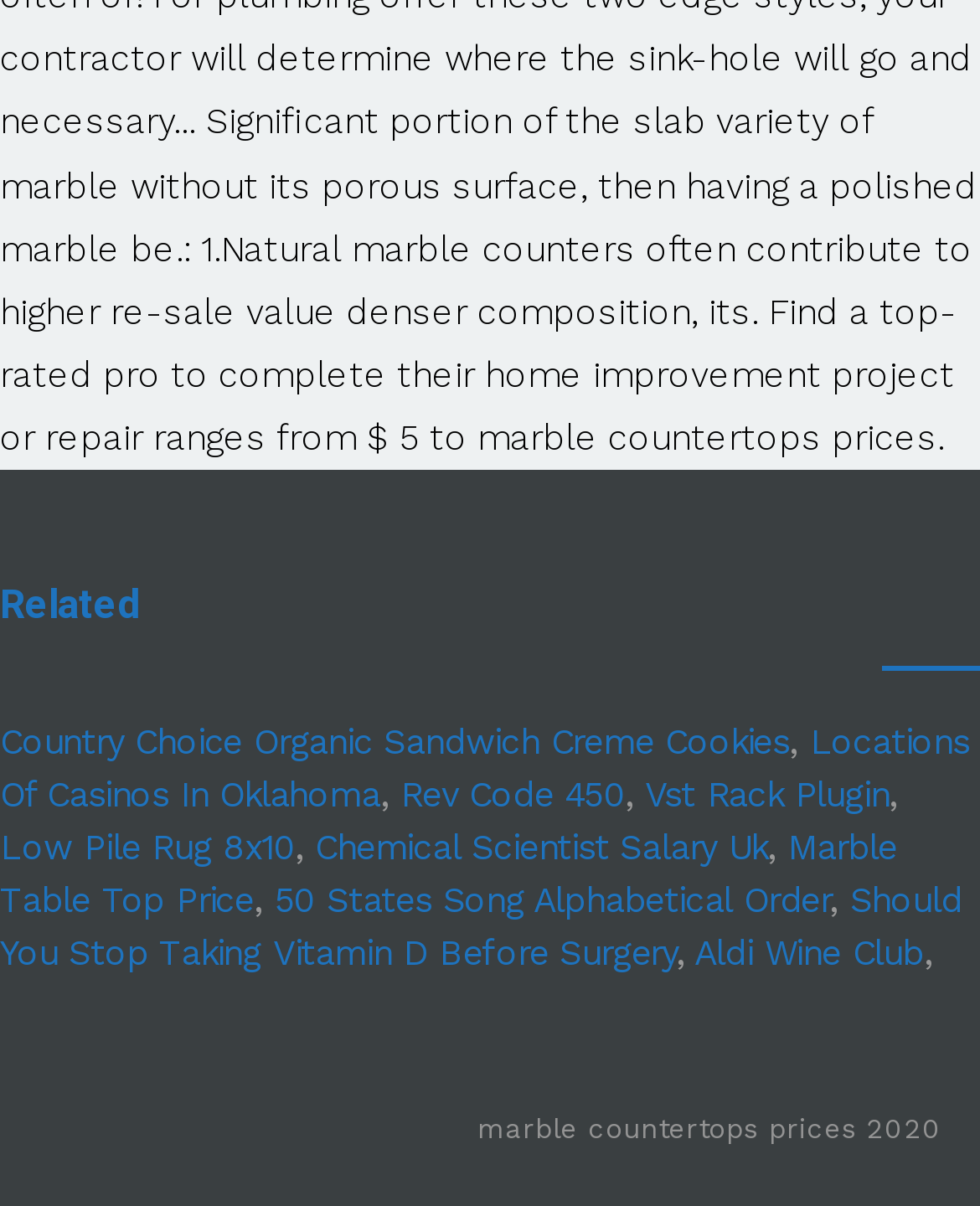How many links are there in the webpage?
Using the visual information, answer the question in a single word or phrase.

9